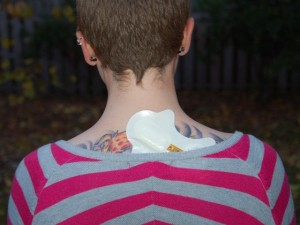What is the color of the stripes on the shirt?
Deliver a detailed and extensive answer to the question.

The image shows the person wearing a striped shirt, and upon closer inspection, the stripes appear to be horizontal and colored in pink and gray, creating a visually appealing pattern.